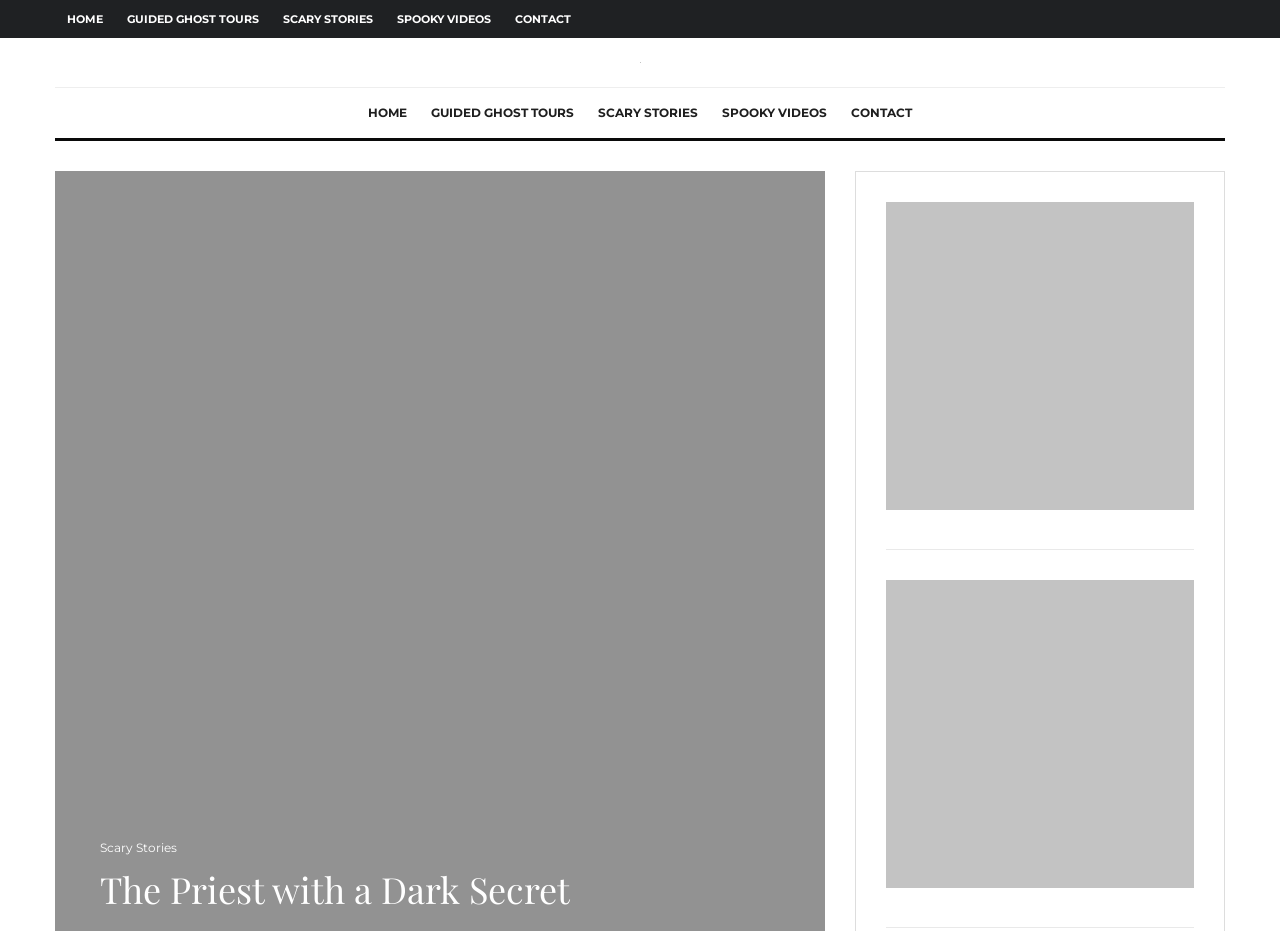Give a concise answer of one word or phrase to the question: 
What is the second menu item?

GUIDED GHOST TOURS